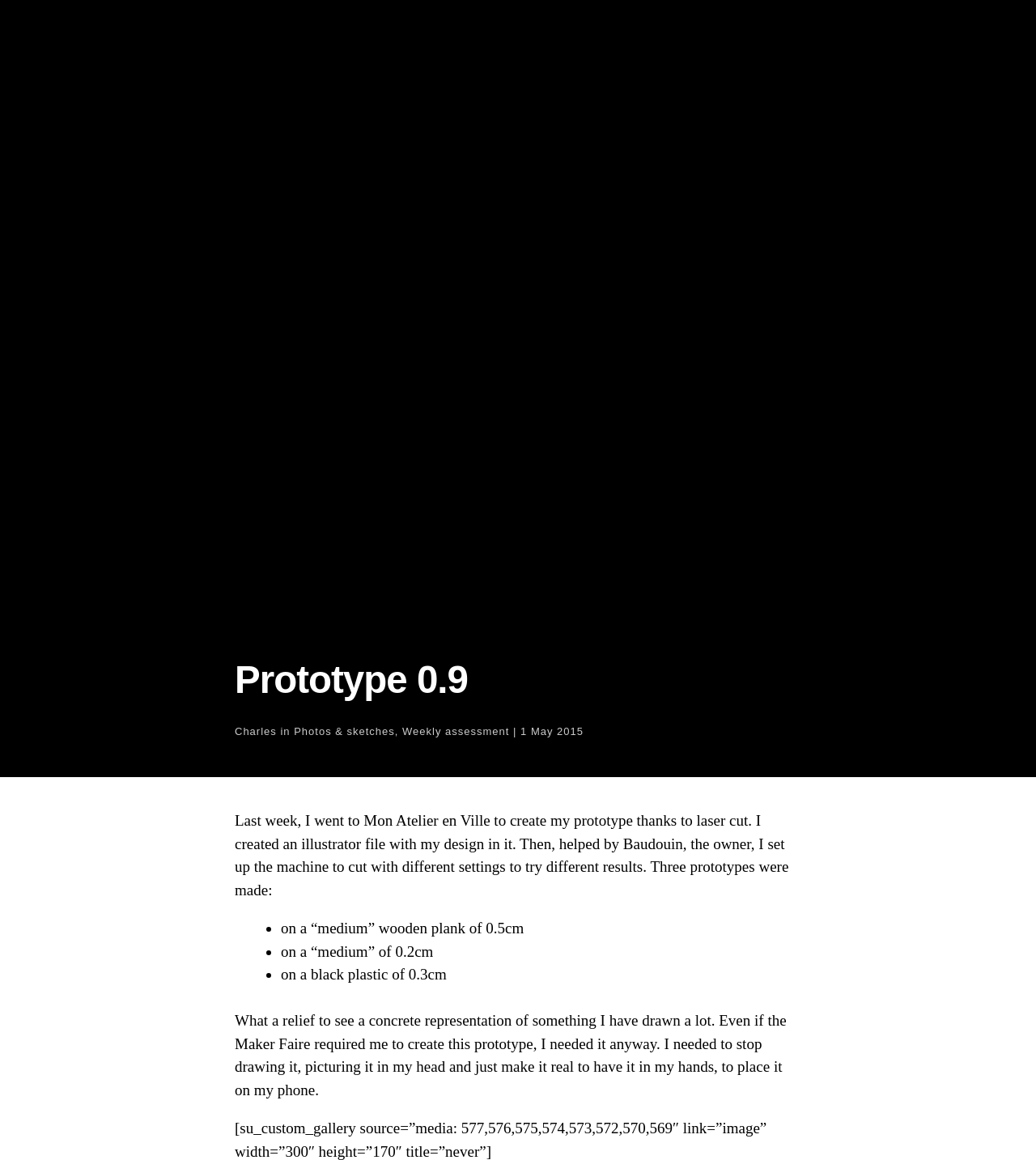Produce an extensive caption that describes everything on the webpage.

The webpage is about a prototype design project by Charles Bail. At the top, there is a heading that reads "Prototype 0.9" followed by another heading that says "Charles in Photos & sketches, Weekly assessment | 1 May 2015". The second heading contains links to "Charles", "Photos & sketches", "Weekly assessment", and a date "1 May 2015".

Below the headings, there is a paragraph of text that describes the process of creating the prototype using laser cutting at Mon Atelier en Ville. The text explains that three prototypes were made with different settings to try different results.

Following the paragraph, there is a list of three bullet points that describe the materials used for each prototype, including a "medium" wooden plank of 0.5cm, a "medium" of 0.2cm, and a black plastic of 0.3cm.

Next, there is another paragraph of text that expresses the relief and satisfaction of seeing a concrete representation of the design. The text also mentions the importance of creating the prototype for the Maker Faire.

At the bottom of the page, there is a gallery of images related to the project, with a width of 300 pixels and a height of 170 pixels.